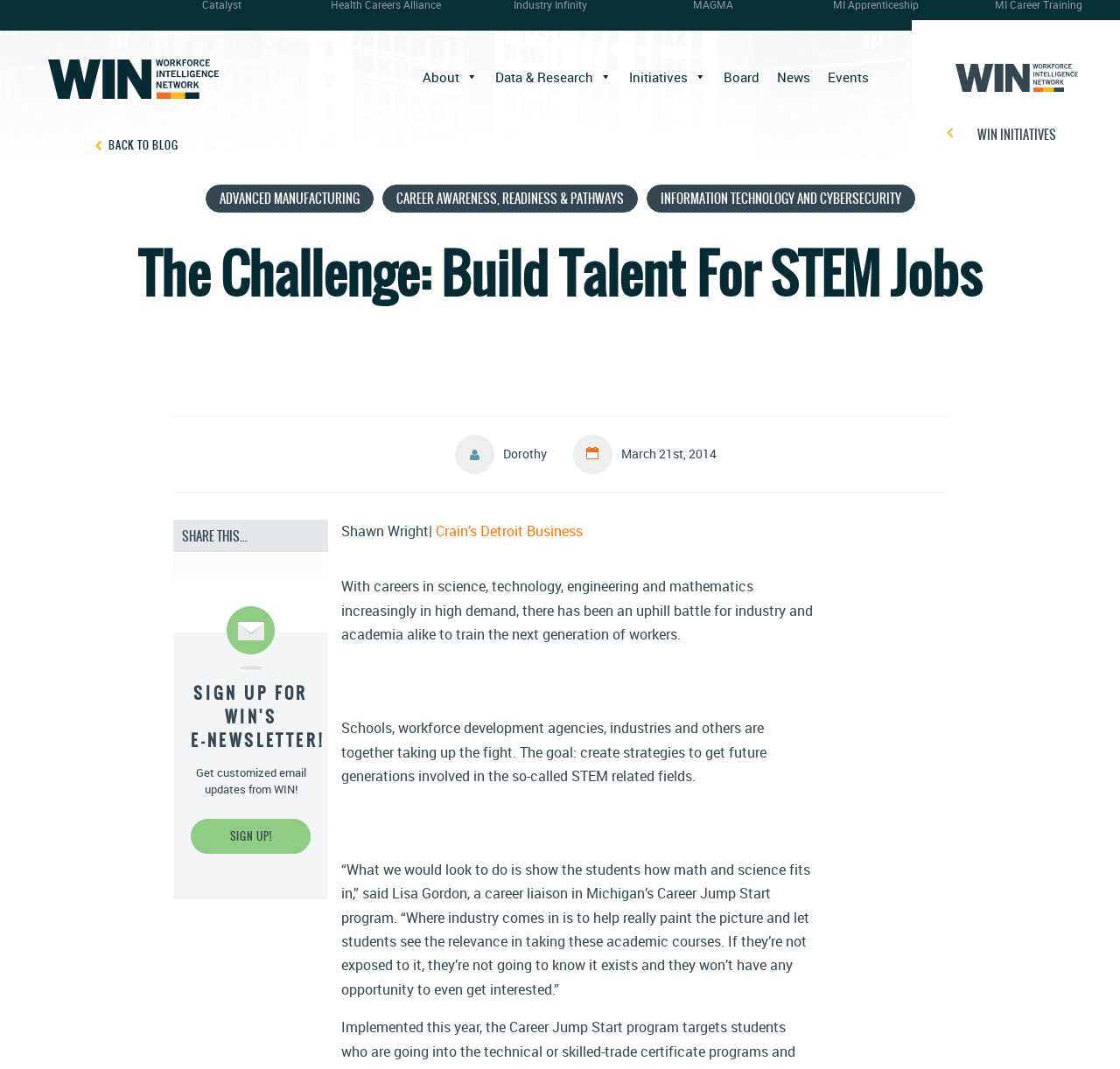From the webpage screenshot, identify the region described by DMCA. Provide the bounding box coordinates as (top-left x, top-left y, bottom-right x, bottom-right y), with each value being a floating point number between 0 and 1.

None